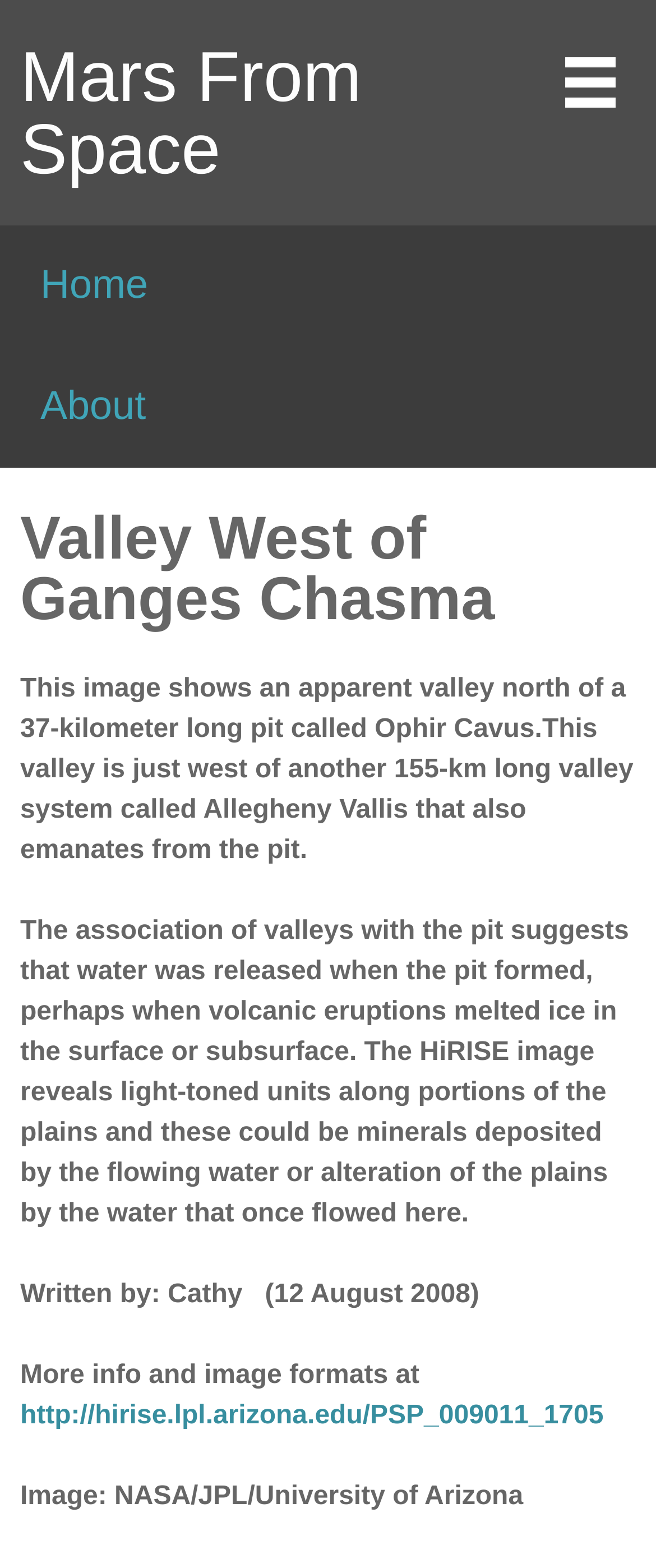Respond to the following question using a concise word or phrase: 
What is the source of the image?

NASA/JPL/University of Arizona